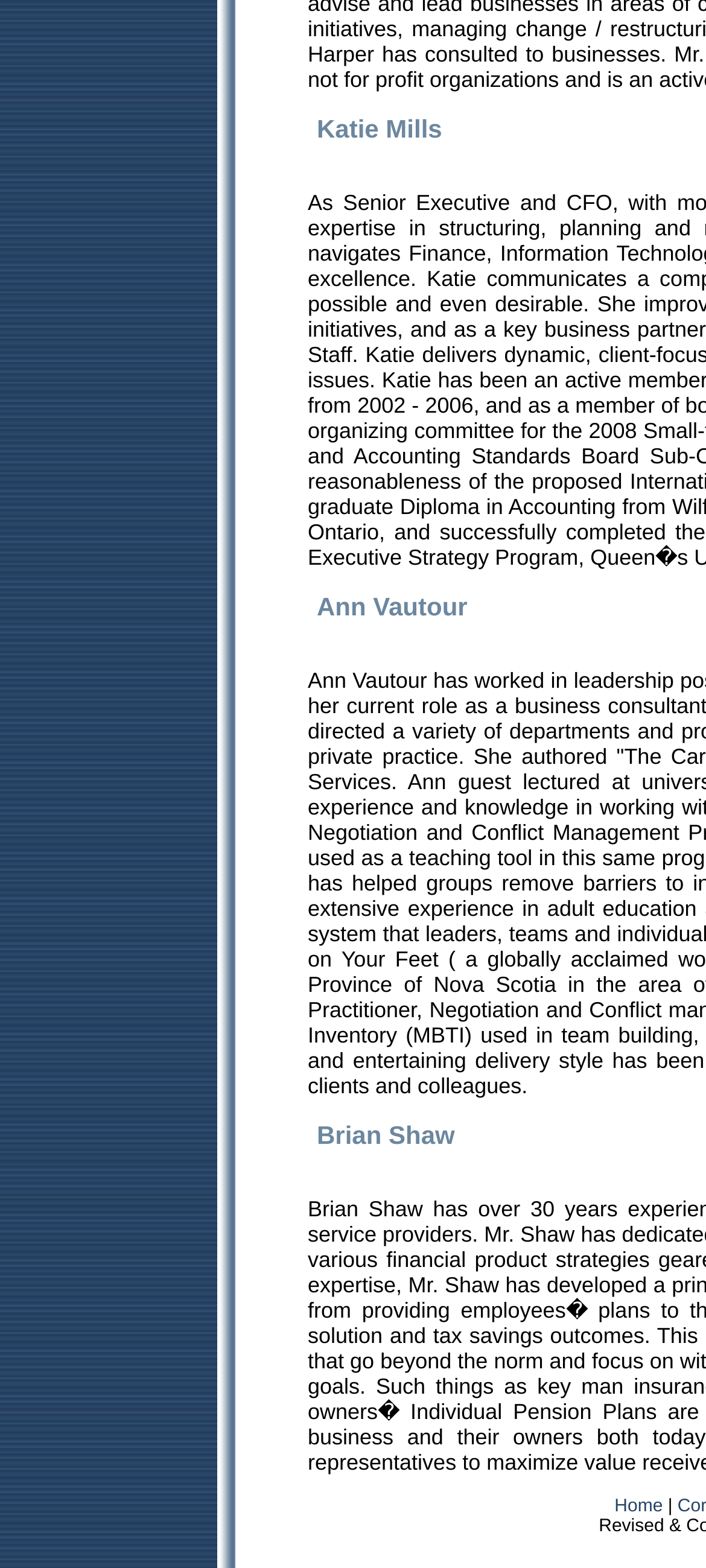Please determine the bounding box coordinates for the element with the description: "Home".

[0.87, 0.955, 0.939, 0.967]